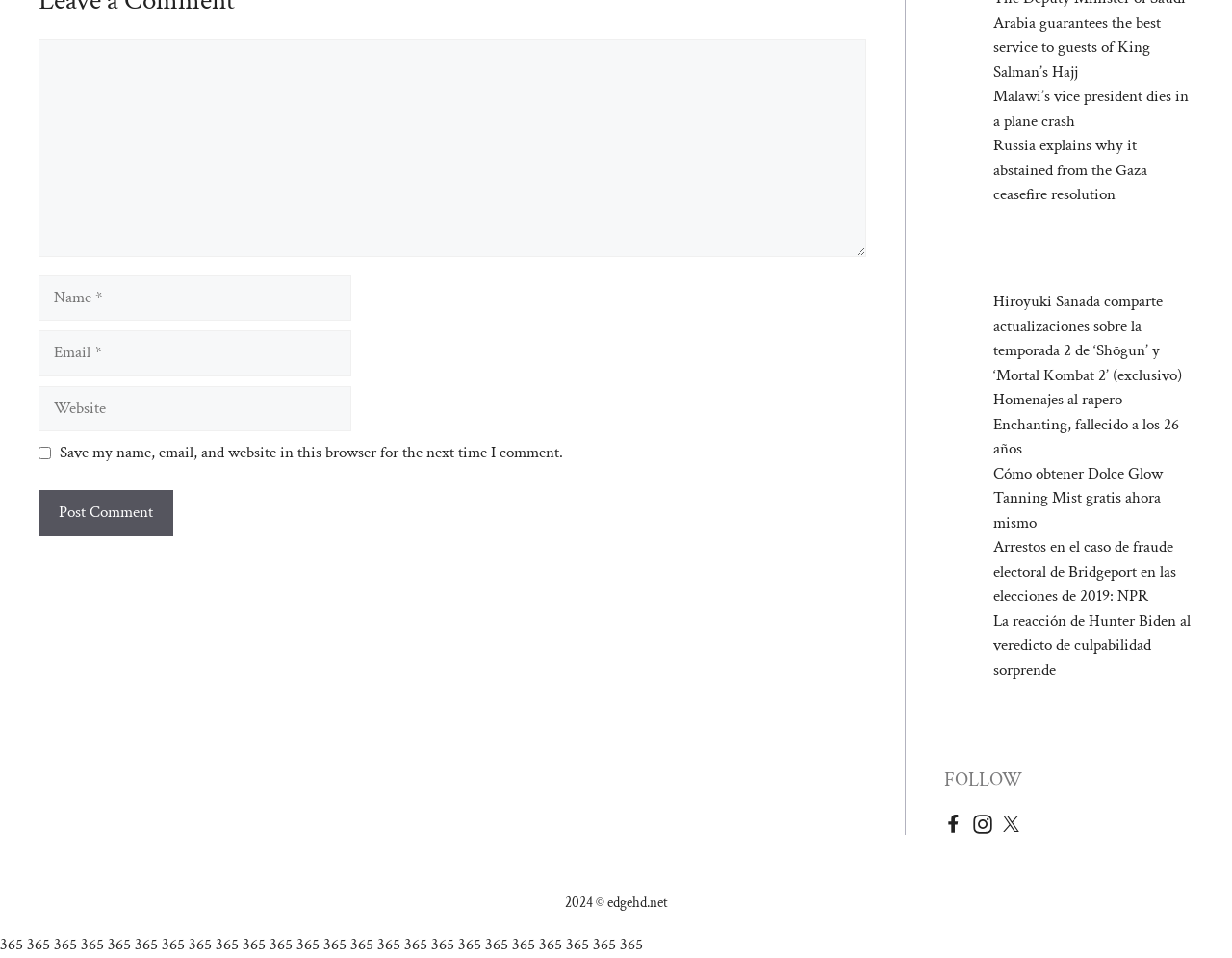What is the copyright year of the website?
Look at the image and answer the question using a single word or phrase.

2024